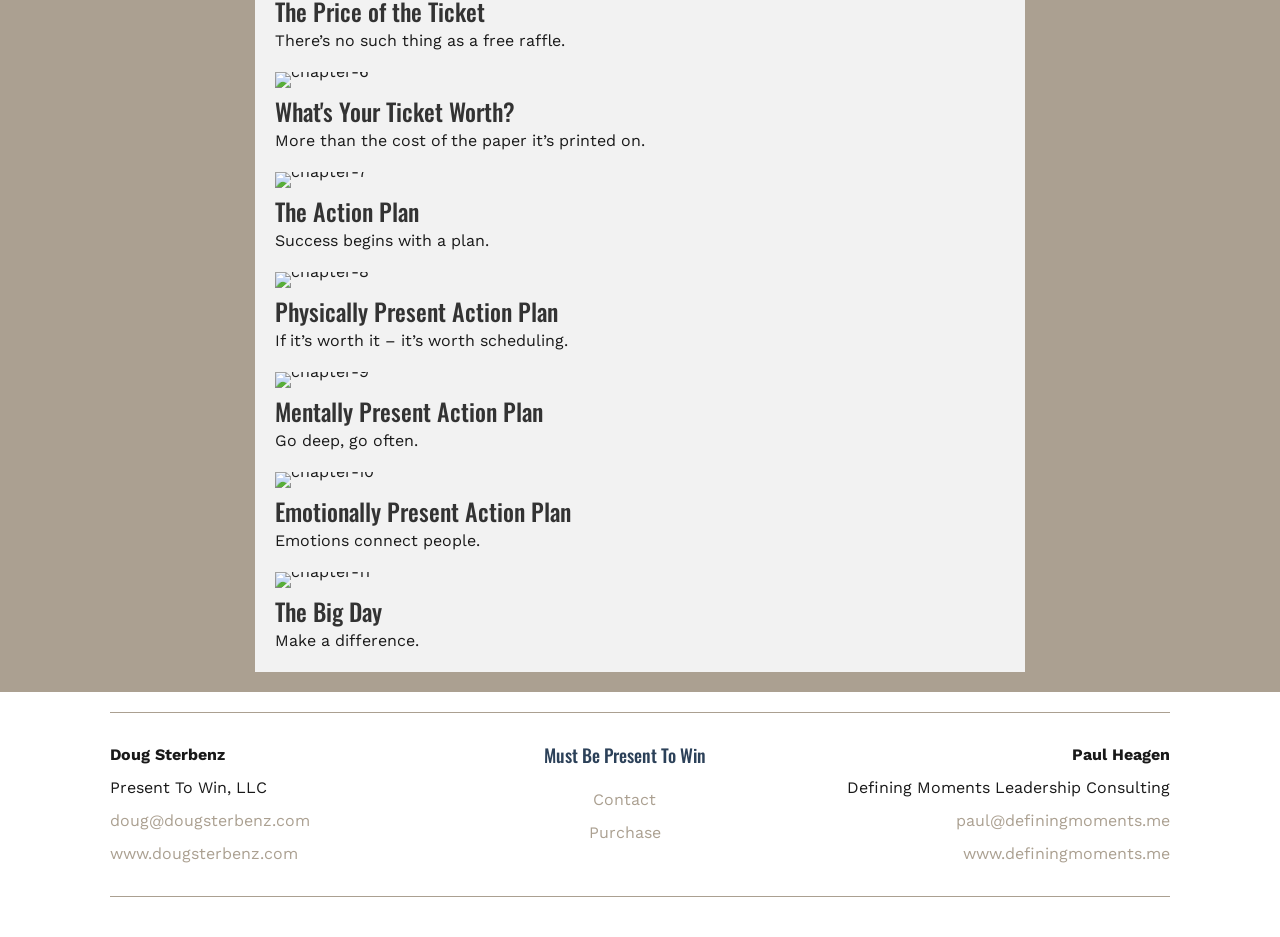What is the name of the company associated with Paul Heagen?
Please look at the screenshot and answer in one word or a short phrase.

Defining Moments Leadership Consulting